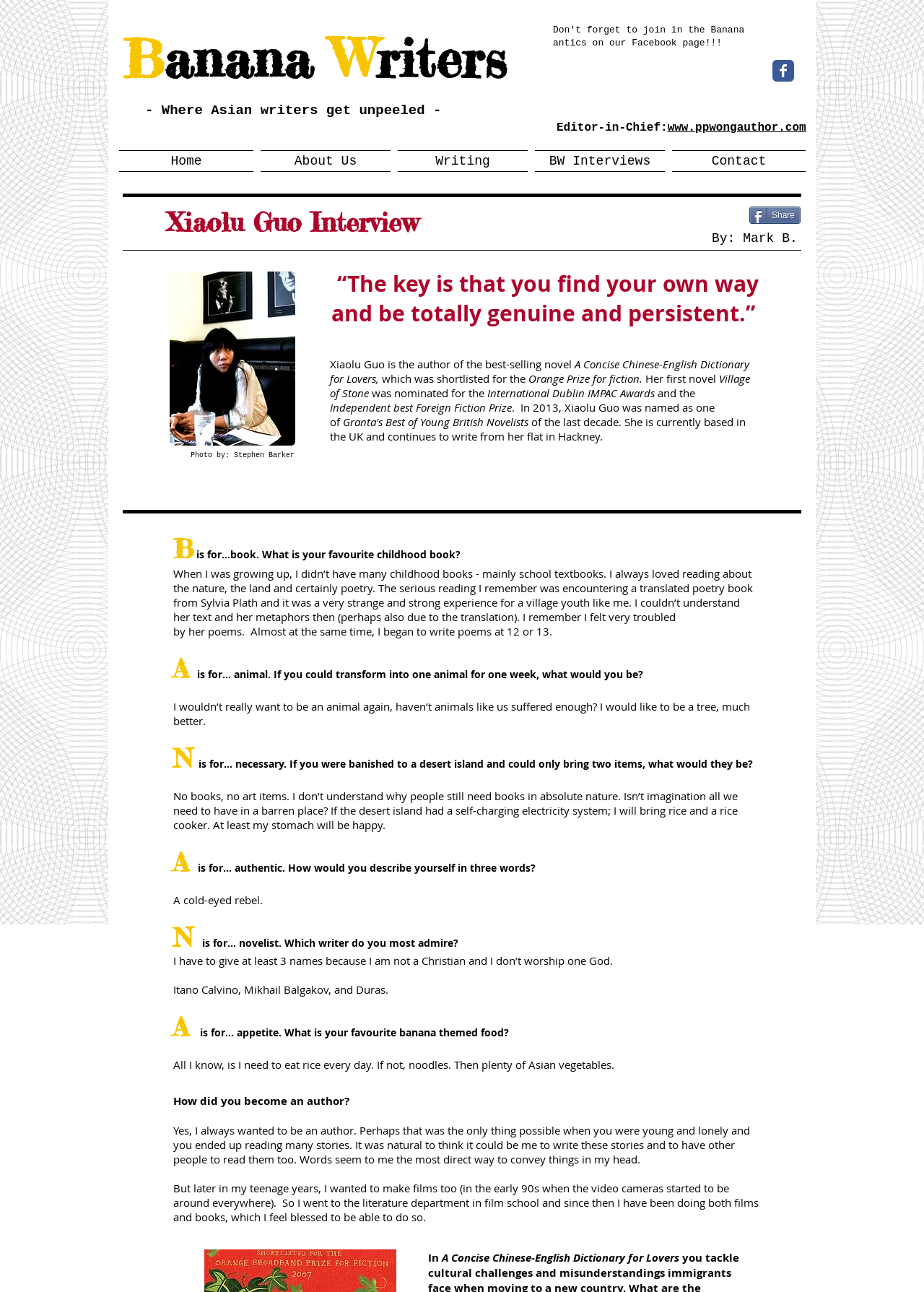Show the bounding box coordinates of the element that should be clicked to complete the task: "Click the 'Home' link".

[0.129, 0.116, 0.278, 0.133]